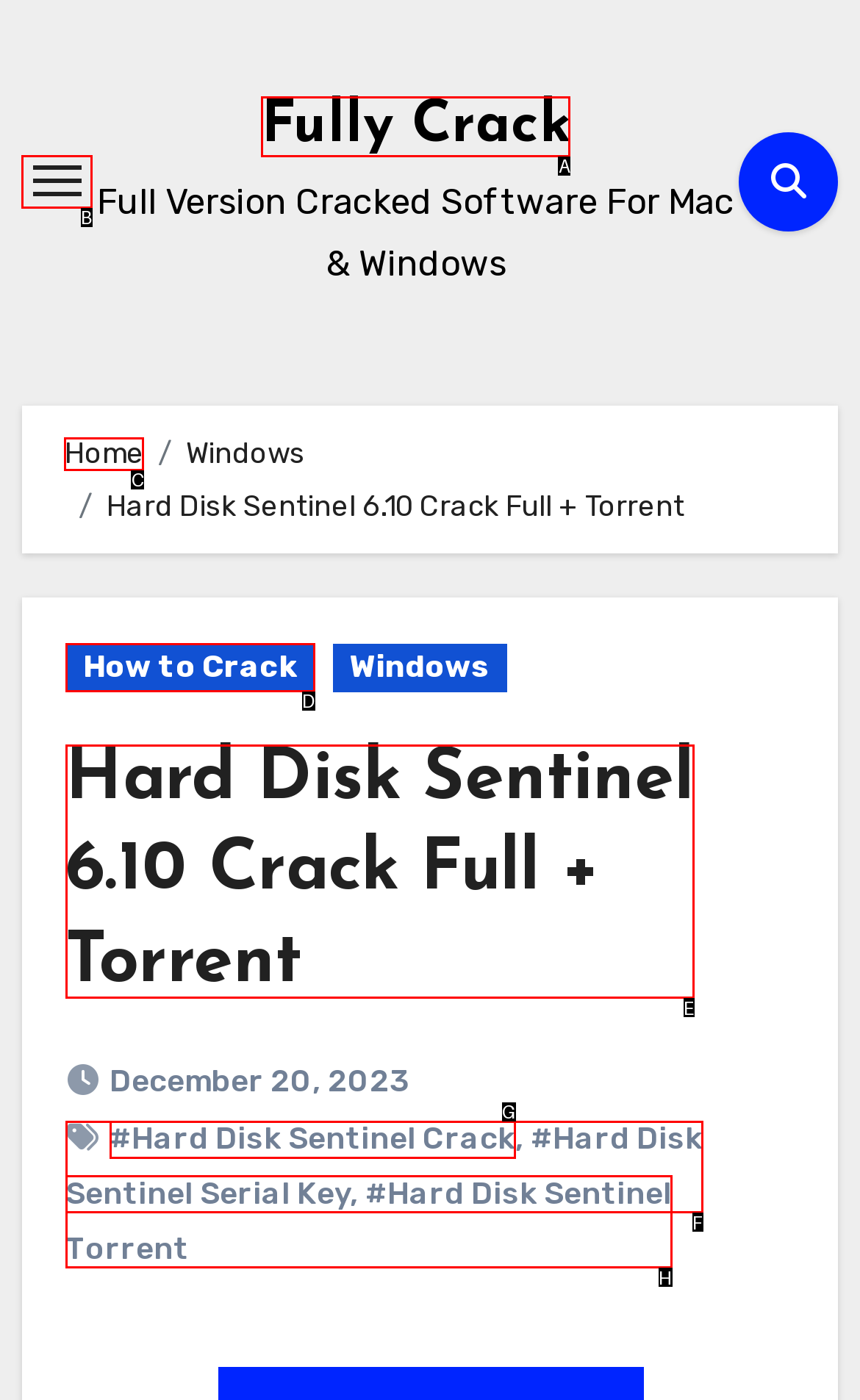Determine the HTML element to click for the instruction: Download fully cracked software.
Answer with the letter corresponding to the correct choice from the provided options.

A